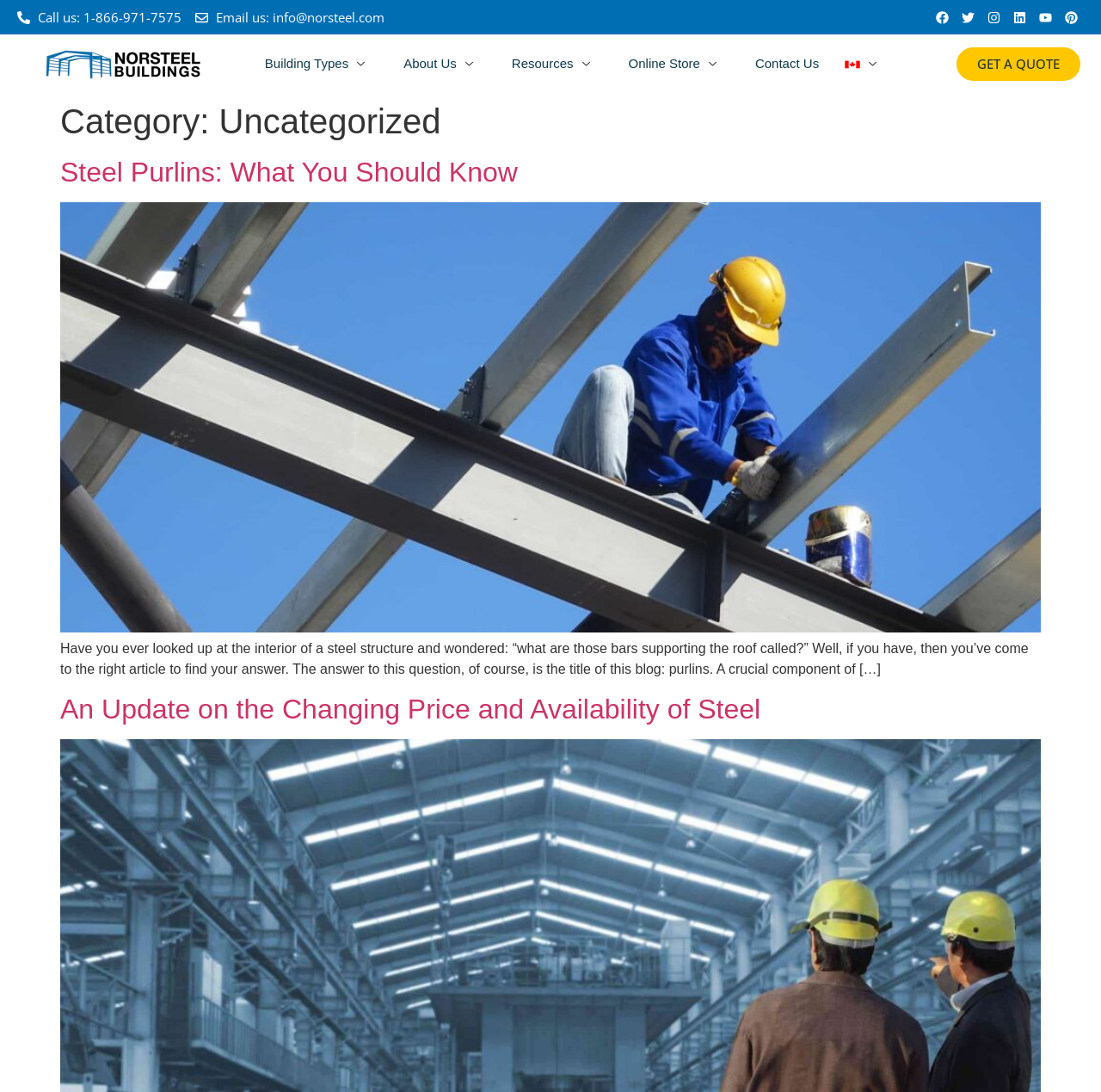Please reply to the following question using a single word or phrase: 
What is the title of the first article?

Steel Purlins: What You Should Know